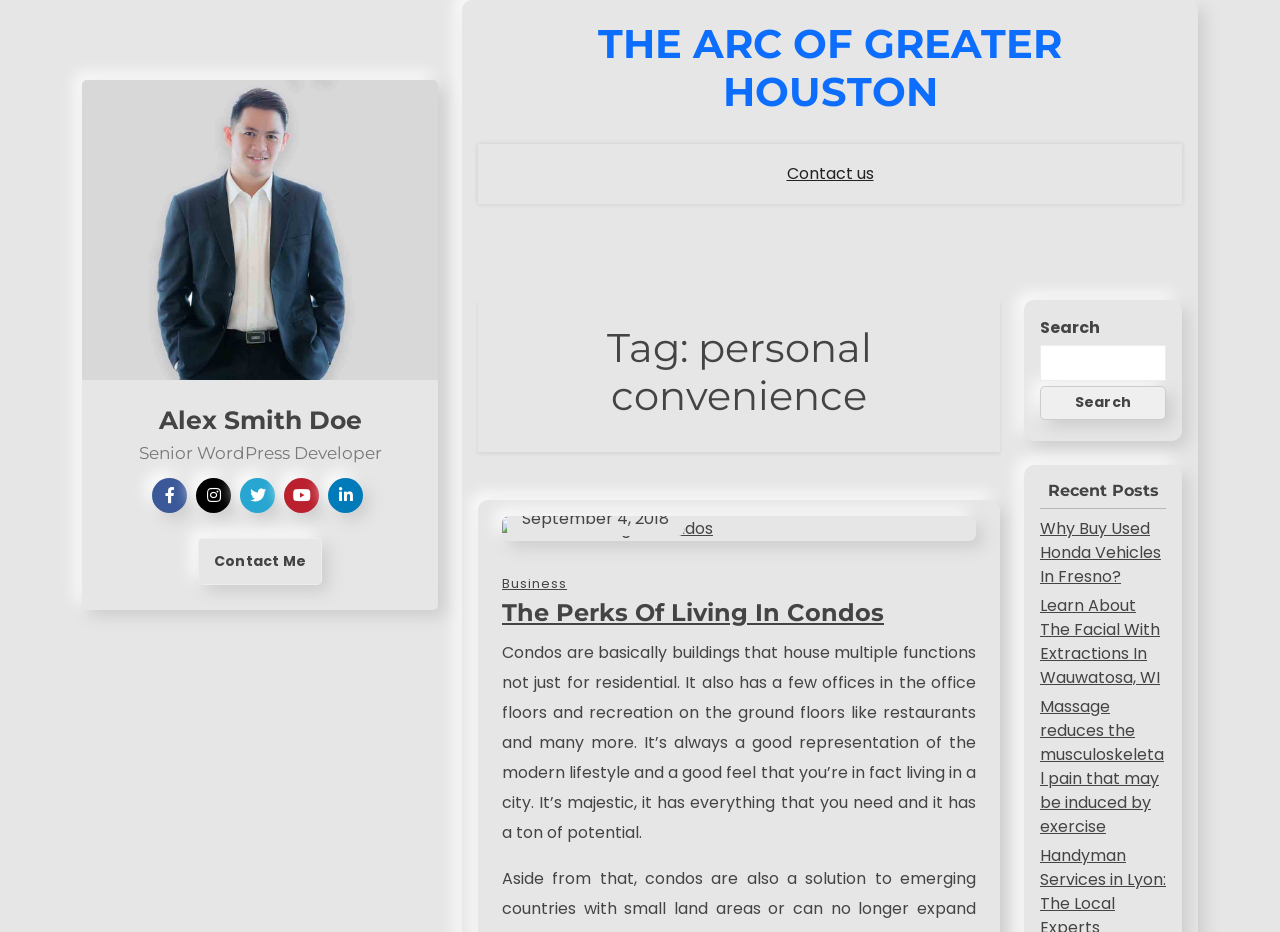What is the profession of Alex Smith Doe?
Based on the image, please offer an in-depth response to the question.

Based on the webpage, Alex Smith Doe's profile is displayed with a heading 'Senior WordPress Developer' below his name, indicating his profession.